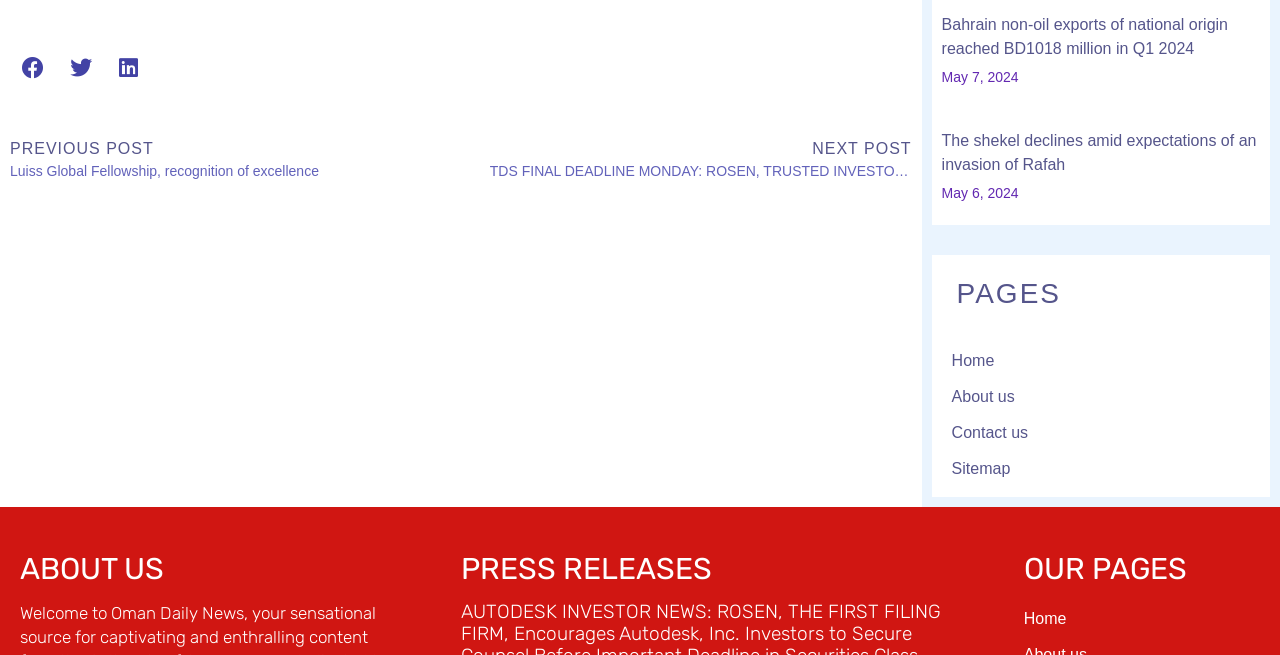What are the main sections of the webpage?
Make sure to answer the question with a detailed and comprehensive explanation.

The webpage has three main sections, identified by their headings 'PAGES', 'ABOUT US', and 'PRESS RELEASES', which suggest that these are the main categories or sections of the webpage.